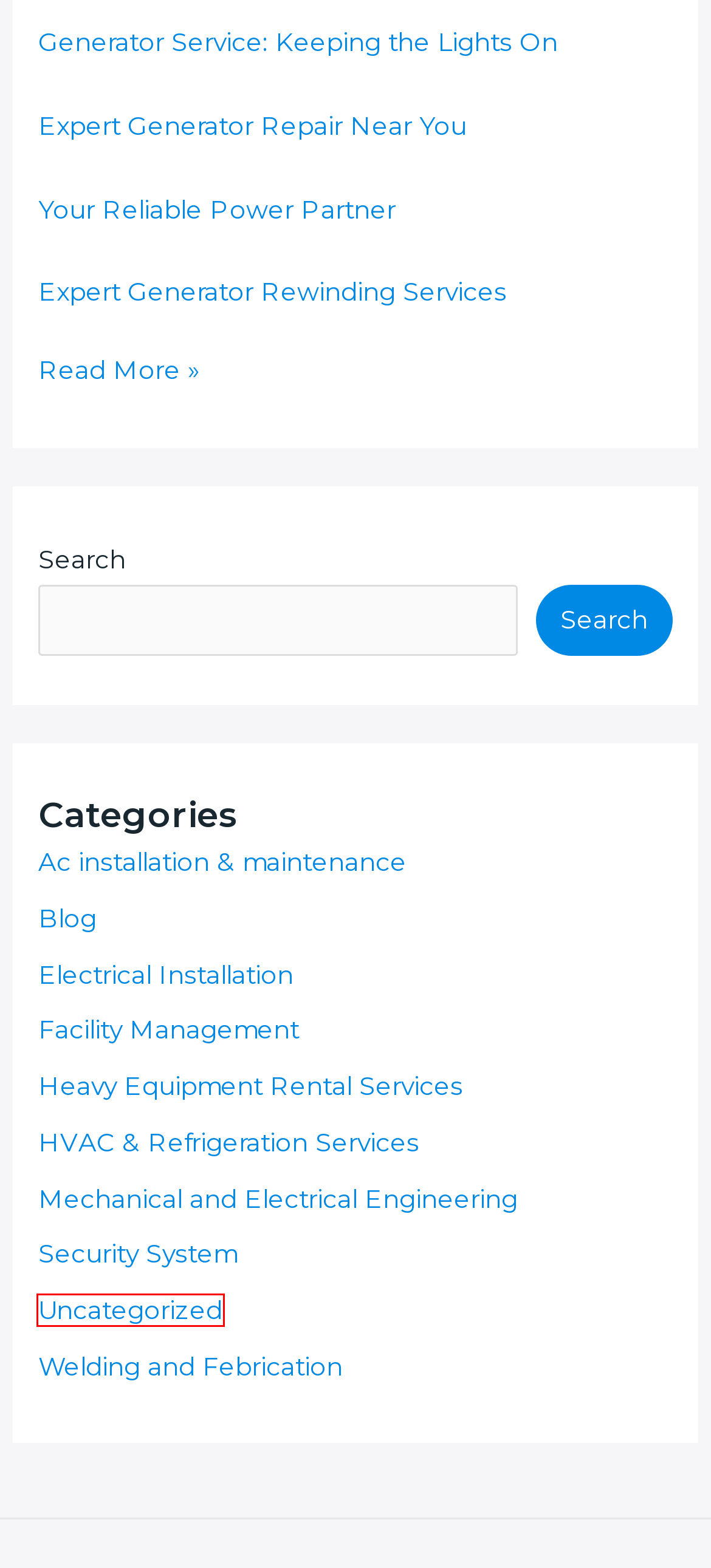Given a webpage screenshot with a UI element marked by a red bounding box, choose the description that best corresponds to the new webpage that will appear after clicking the element. The candidates are:
A. Facility Management Archives - Smart Technical Services
B. Uncategorized Archives - Smart Technical Services
C. Generator Rewinding Near Me in Jeddah - Smart Technical Services
D. HVAC & Refrigeration Services Archives - Smart Technical Services
E. Welding and Fabrication Services | Smart Technical Services
F. Electrical Installation Archives - Smart Technical Services
G. Heavy Equipment Rental Services Archives - Smart Technical Services
H. Blog Archives - Smart Technical Services

B